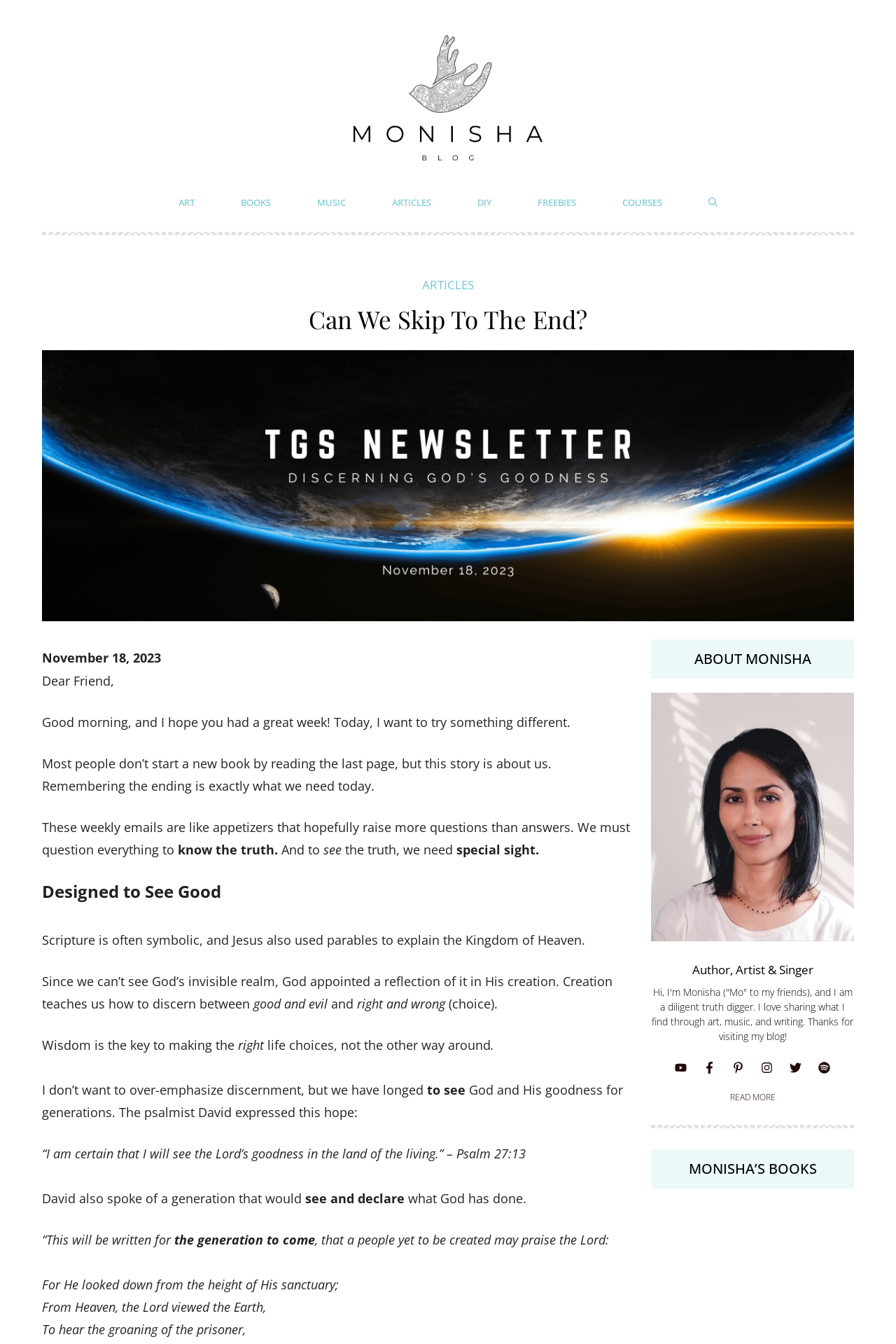What is the topic of the article?
Answer briefly with a single word or phrase based on the image.

God and His goodness